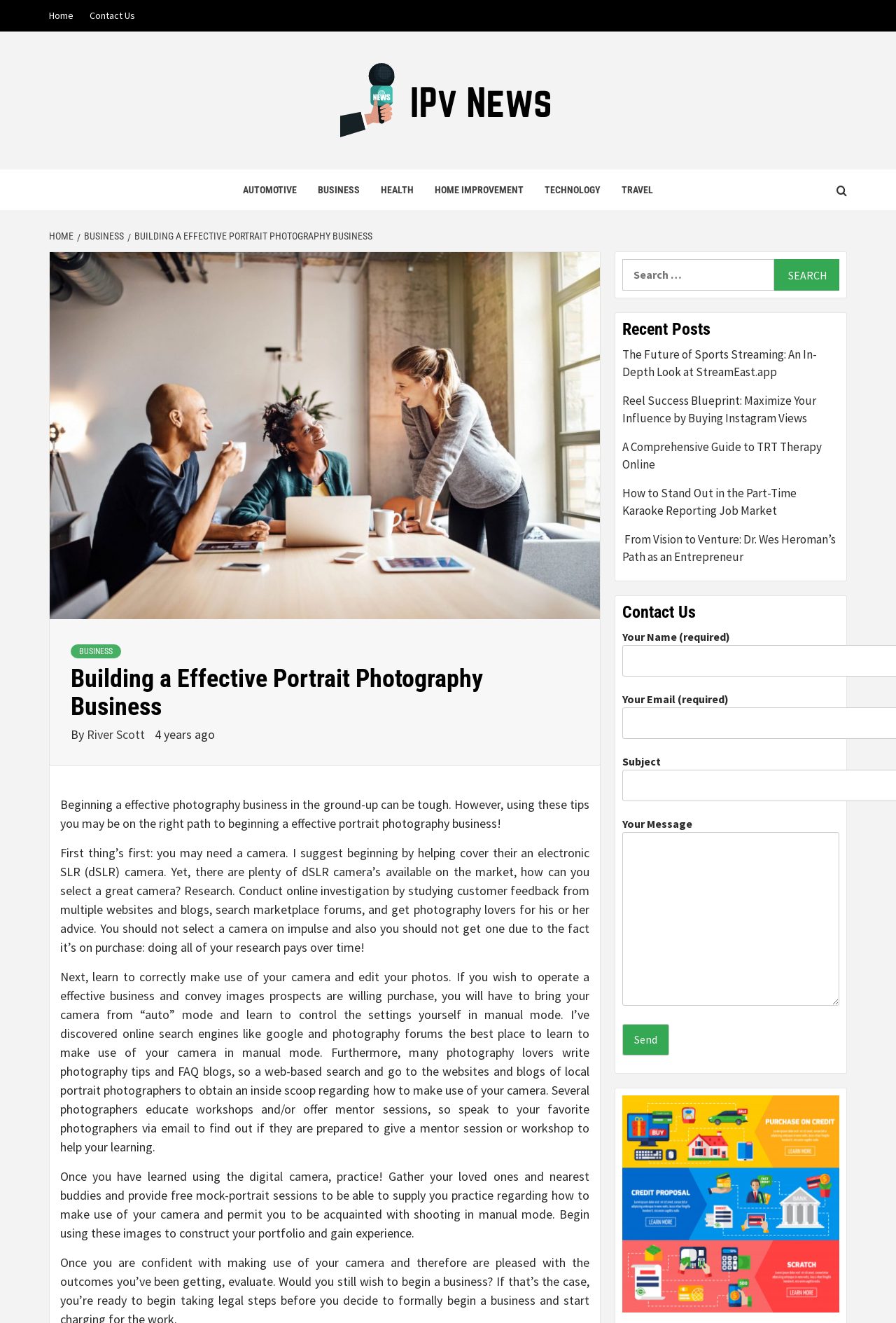What is the purpose of the 'Contact Us' form?
Based on the visual details in the image, please answer the question thoroughly.

The 'Contact Us' form is located at the bottom right corner of the webpage, and it allows users to send a message to the website owner or administrator. The form includes fields for name, email, subject, and message, and a 'Send' button to submit the form.